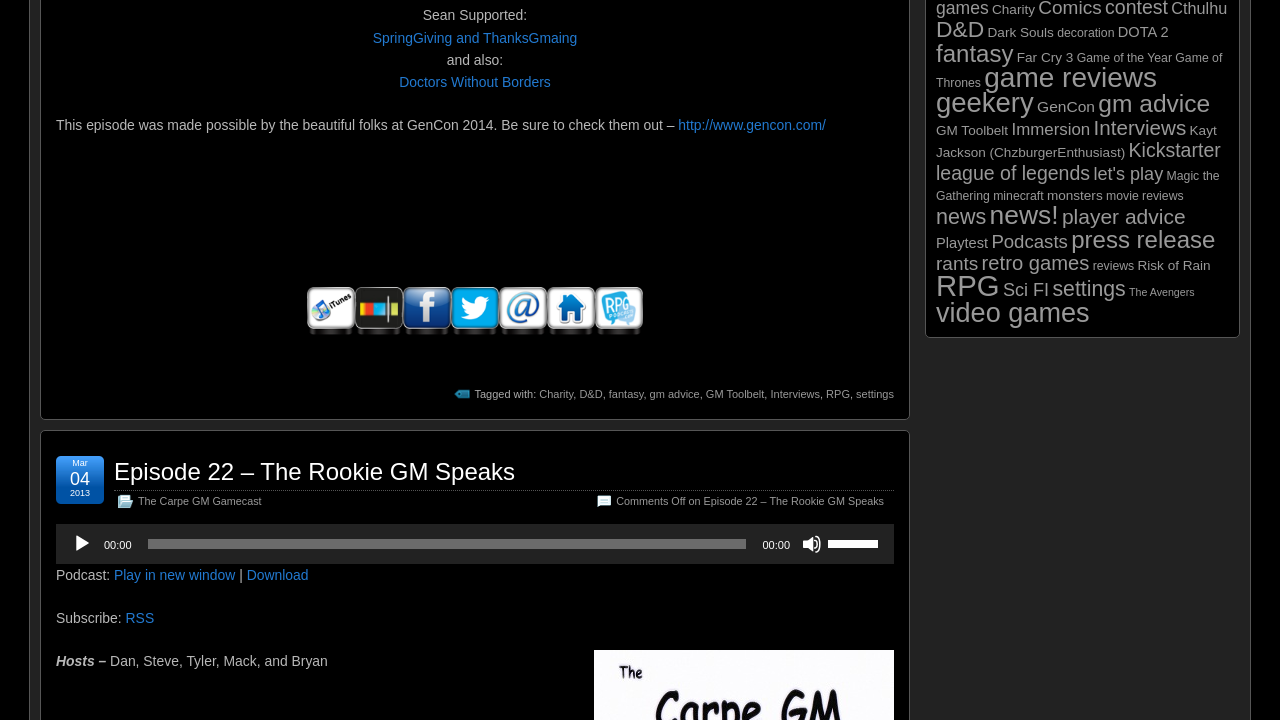Please identify the bounding box coordinates of where to click in order to follow the instruction: "Click the 'Play' button to start the audio".

[0.056, 0.742, 0.072, 0.769]